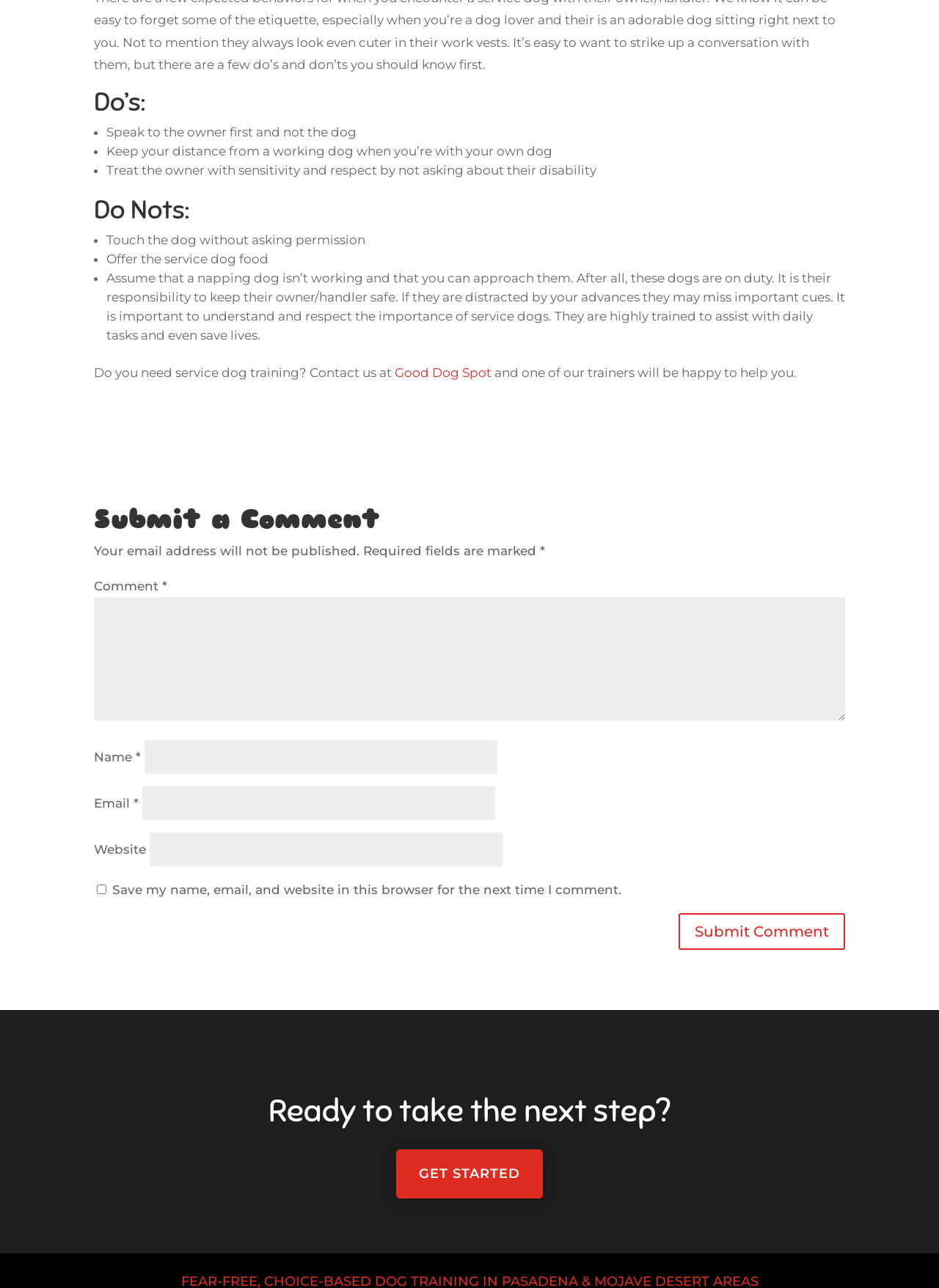What is the purpose of a service dog?
Based on the visual information, provide a detailed and comprehensive answer.

According to the webpage, service dogs are highly trained to assist with daily tasks and even save lives. They are on duty and should not be distracted by external interactions, which is why it's important to respect their role and not approach them without permission.